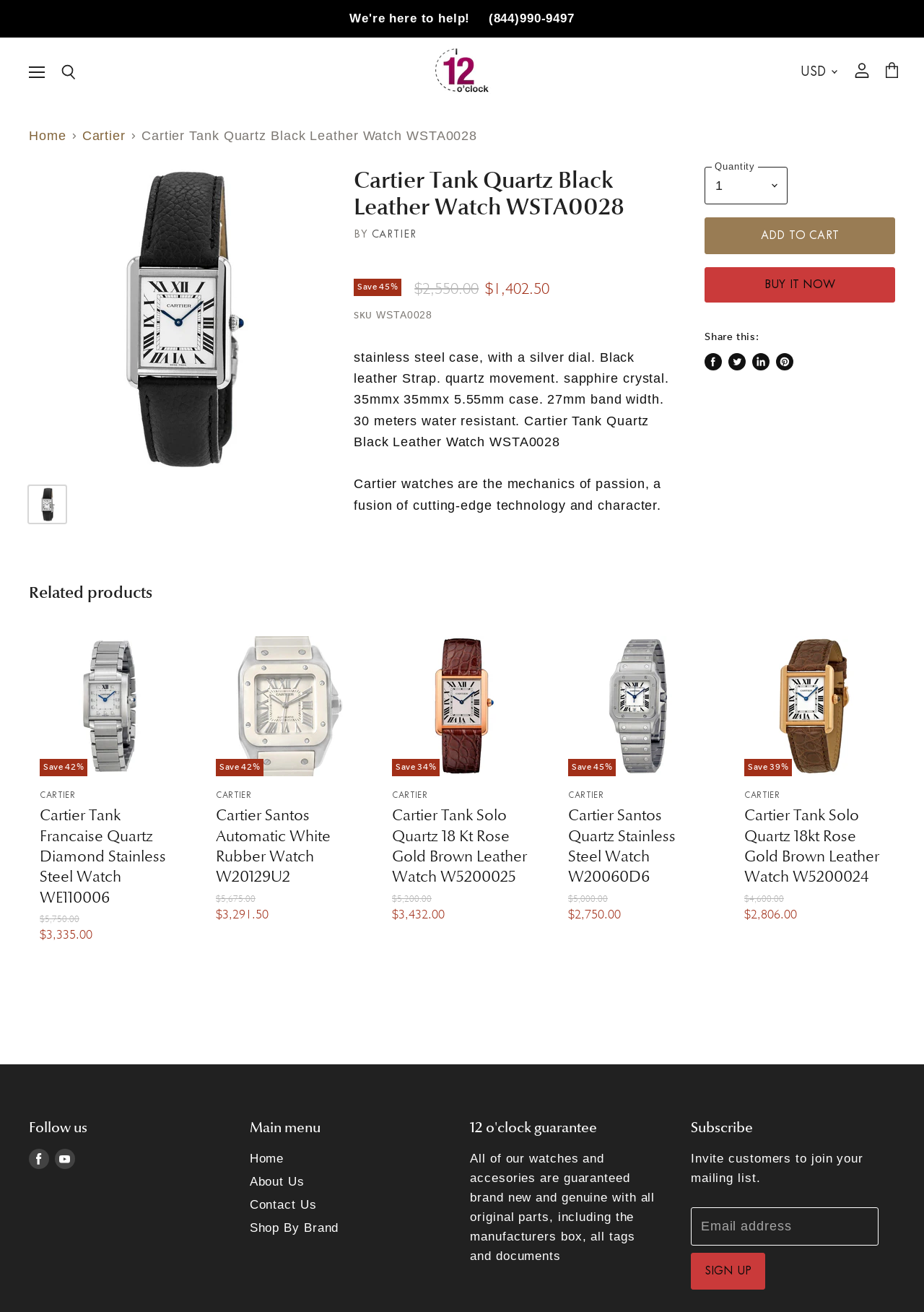Using the format (top-left x, top-left y, bottom-right x, bottom-right y), provide the bounding box coordinates for the described UI element. All values should be floating point numbers between 0 and 1: January 2024

None